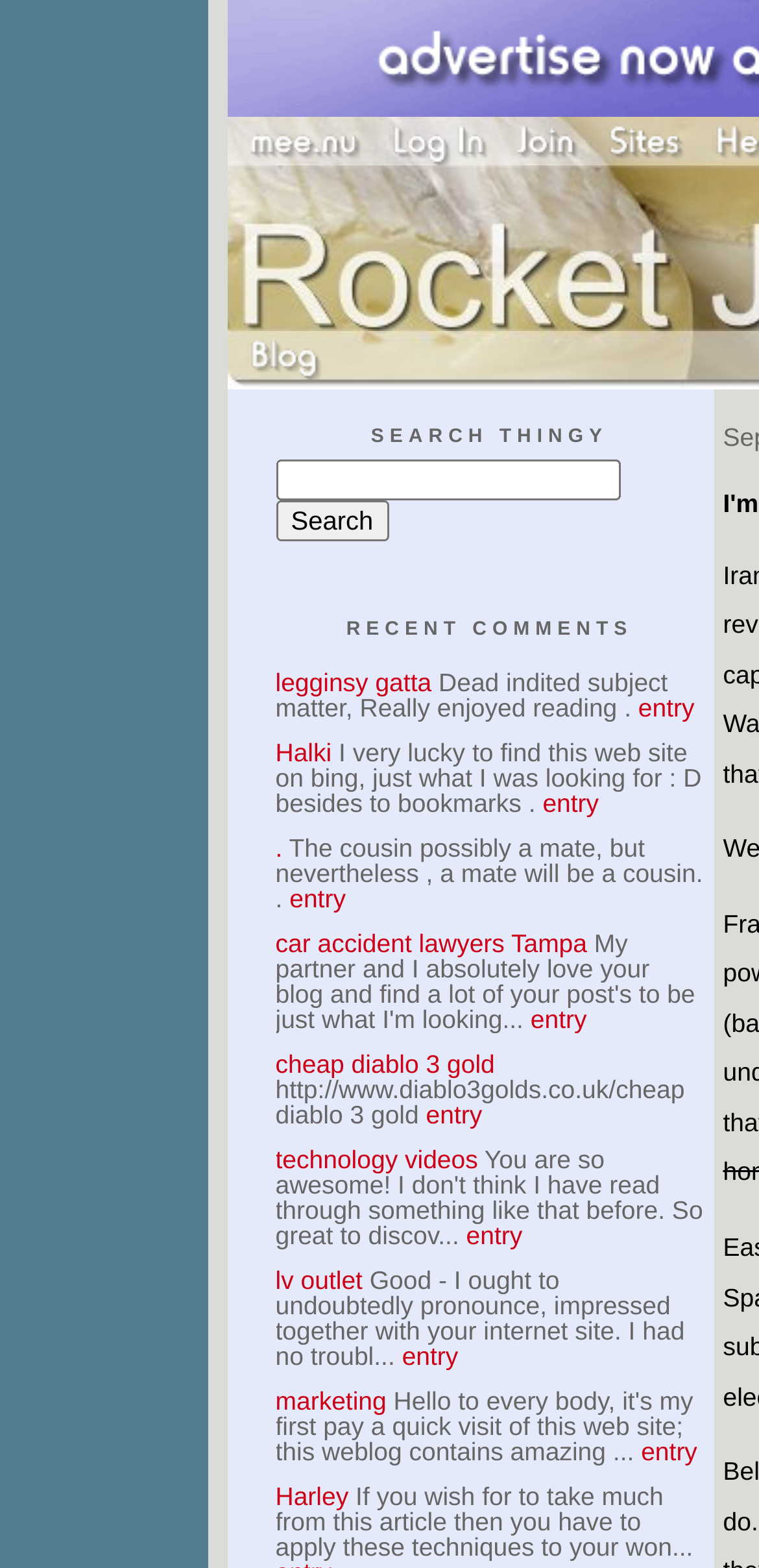Please identify the bounding box coordinates of the clickable region that I should interact with to perform the following instruction: "Visit the 'Blog' page". The coordinates should be expressed as four float numbers between 0 and 1, i.e., [left, top, right, bottom].

[0.324, 0.226, 0.45, 0.247]